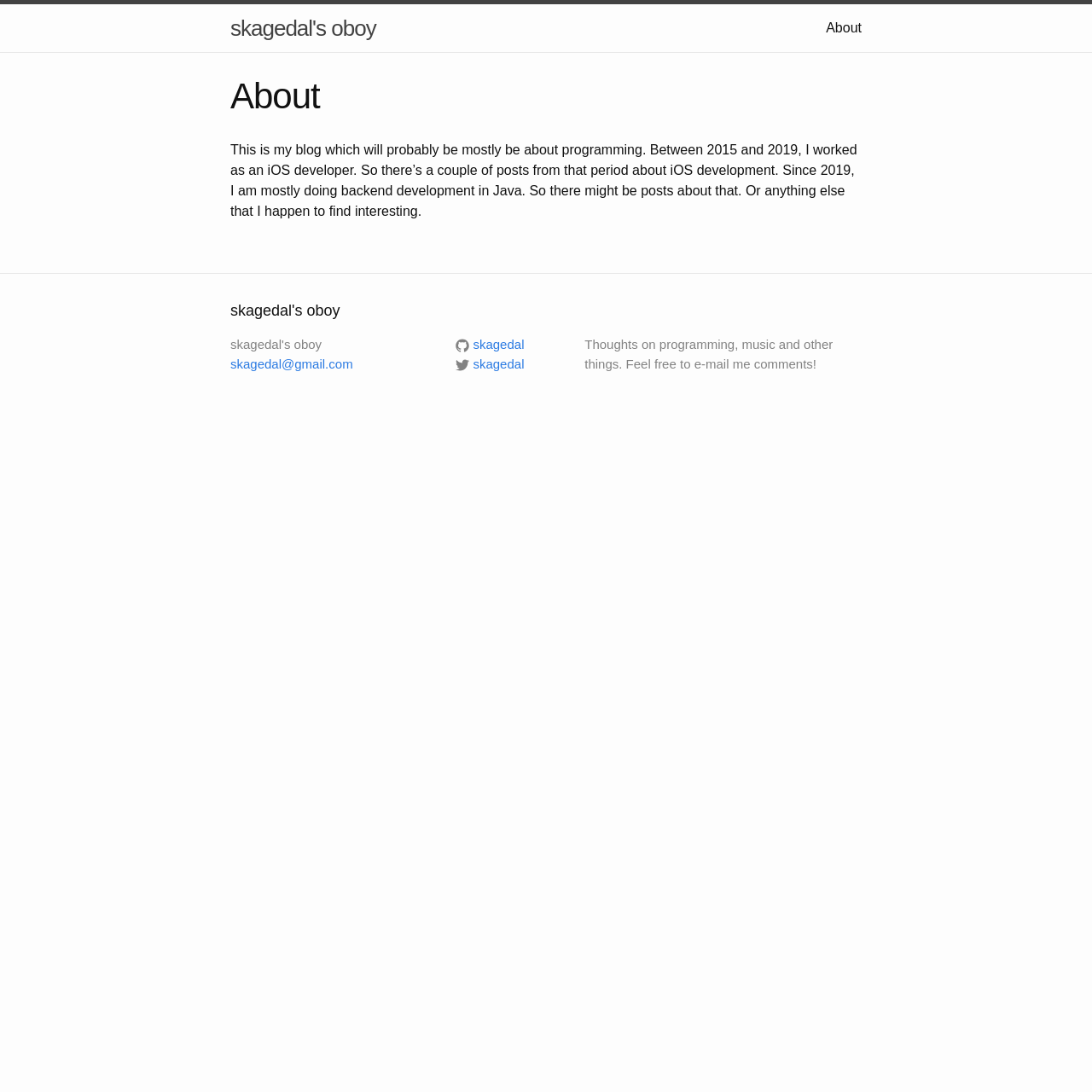What other topic might be discussed on this blog?
Refer to the image and respond with a one-word or short-phrase answer.

Music